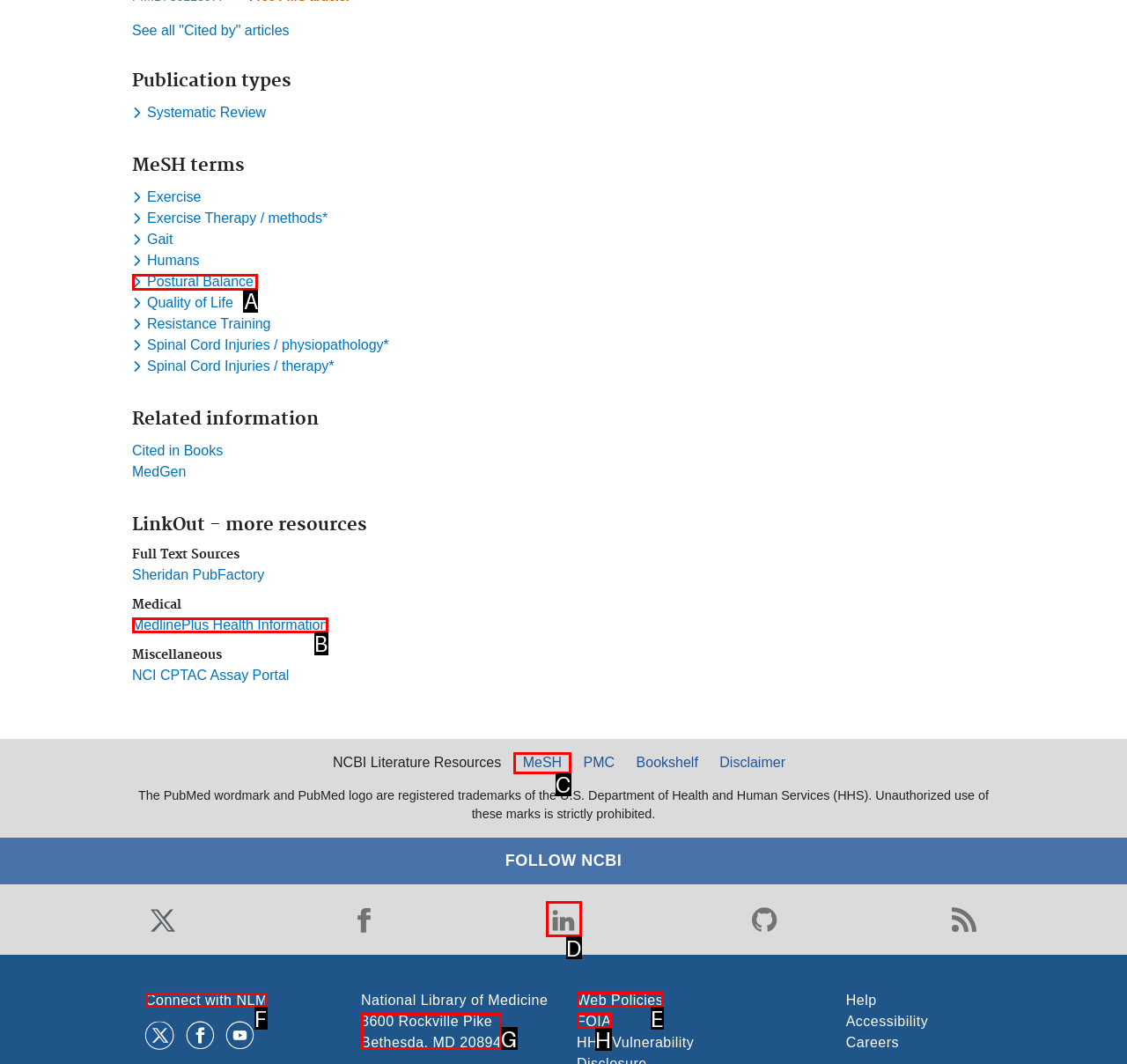Select the letter of the UI element you need to click on to fulfill this task: Connect with NLM. Write down the letter only.

F